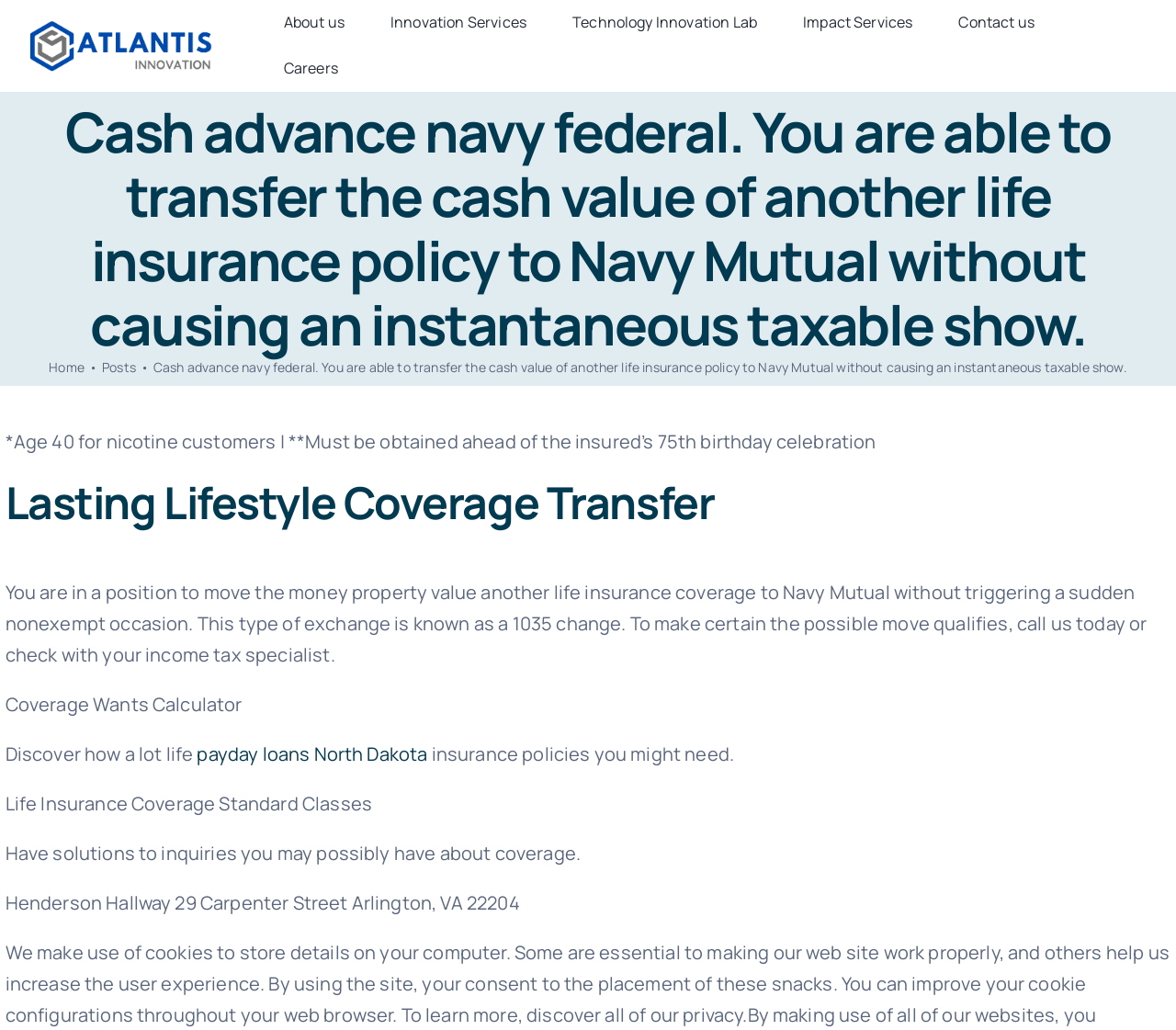Could you provide the bounding box coordinates for the portion of the screen to click to complete this instruction: "Click the 'About us' link"?

[0.222, 0.007, 0.312, 0.037]